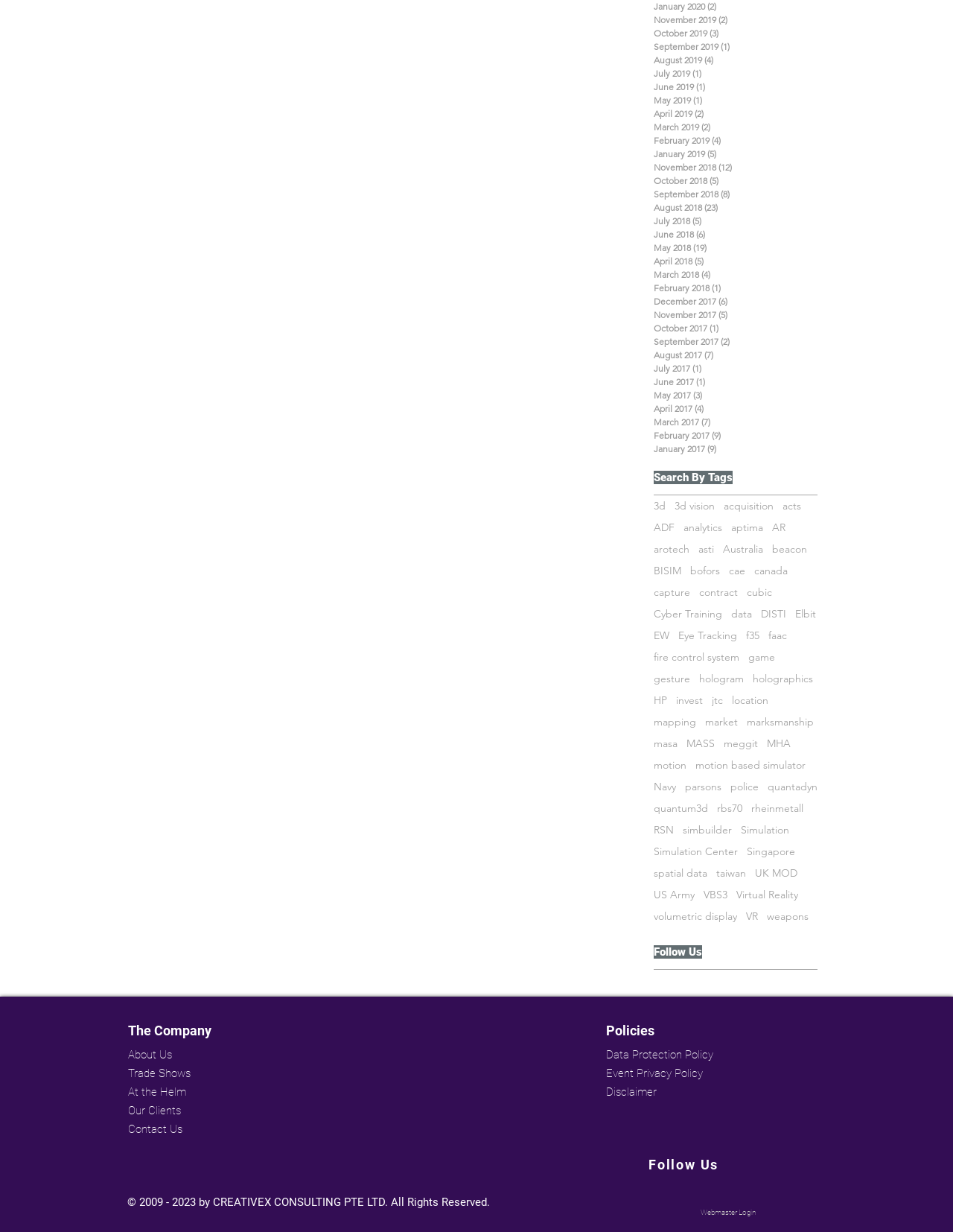Examine the screenshot and answer the question in as much detail as possible: What is the tag that appears immediately after '3d vision'?

By examining the list of tags, I found that 'acquisition' is the tag that appears immediately after '3d vision'.